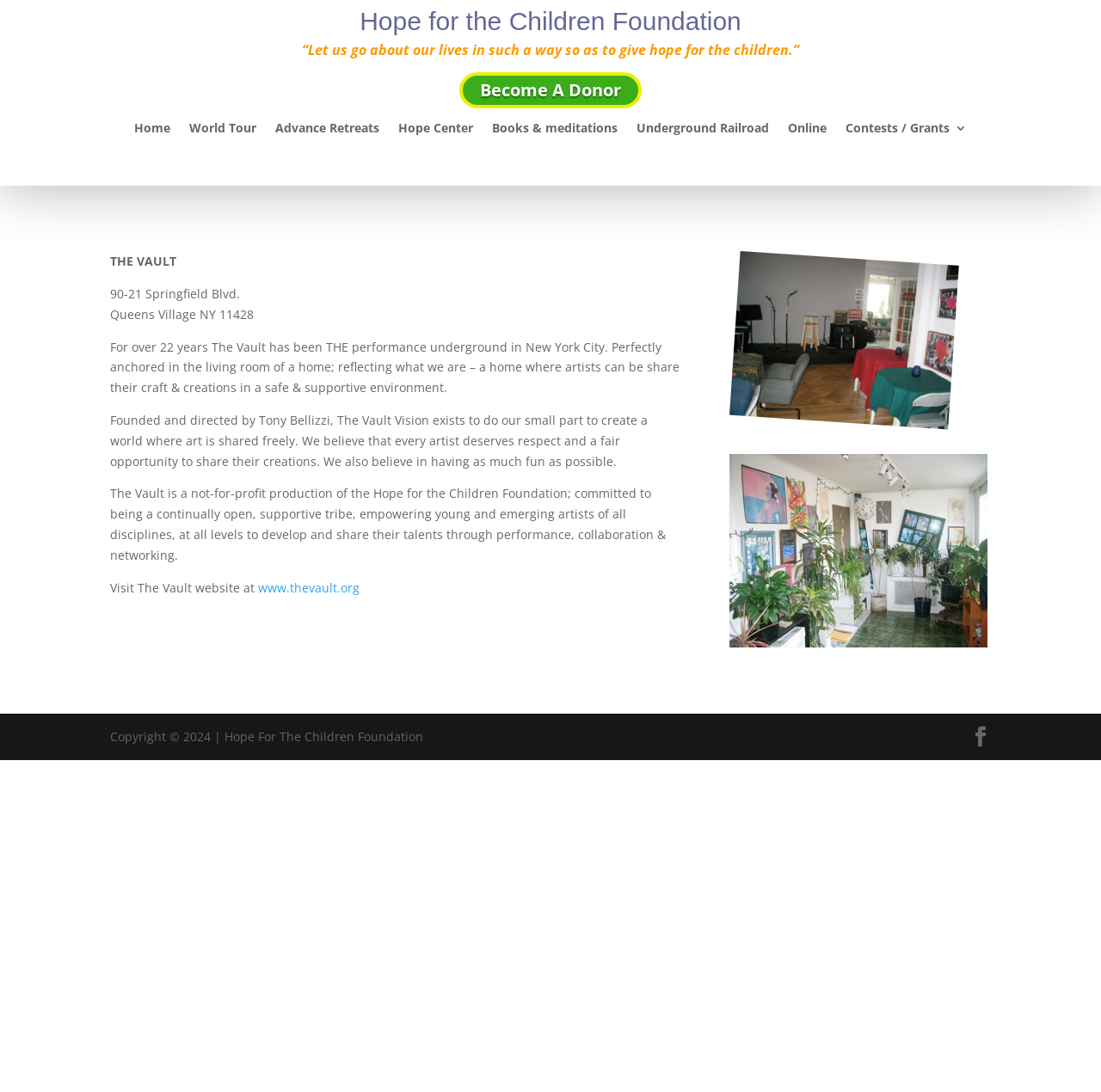Please pinpoint the bounding box coordinates for the region I should click to adhere to this instruction: "Visit Home page".

[0.122, 0.112, 0.155, 0.129]